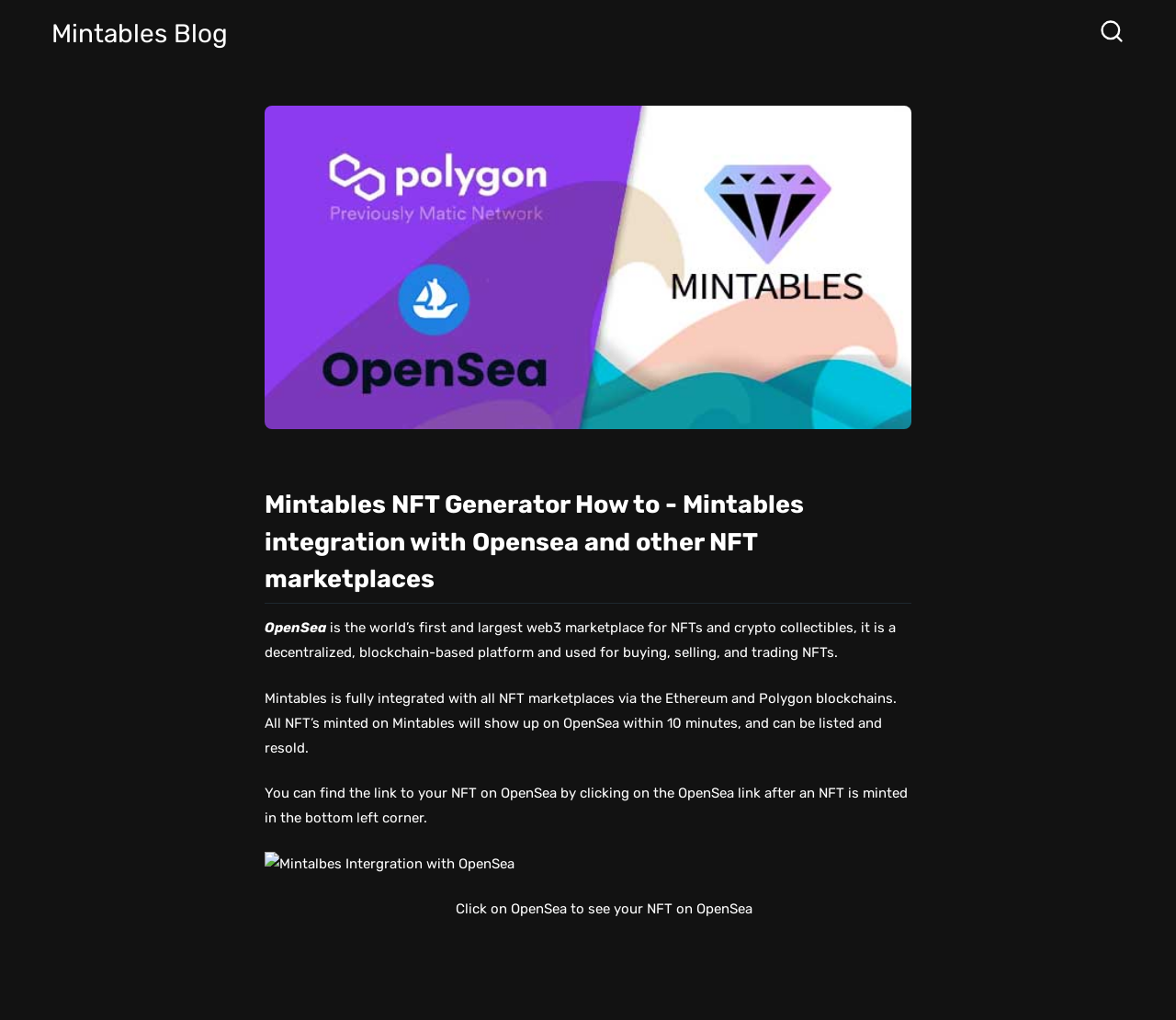Can you look at the image and give a comprehensive answer to the question:
How long does it take for NFTs to show up on OpenSea?

According to the article, all NFT’s minted on Mintables will show up on OpenSea within 10 minutes, and can be listed and resold.